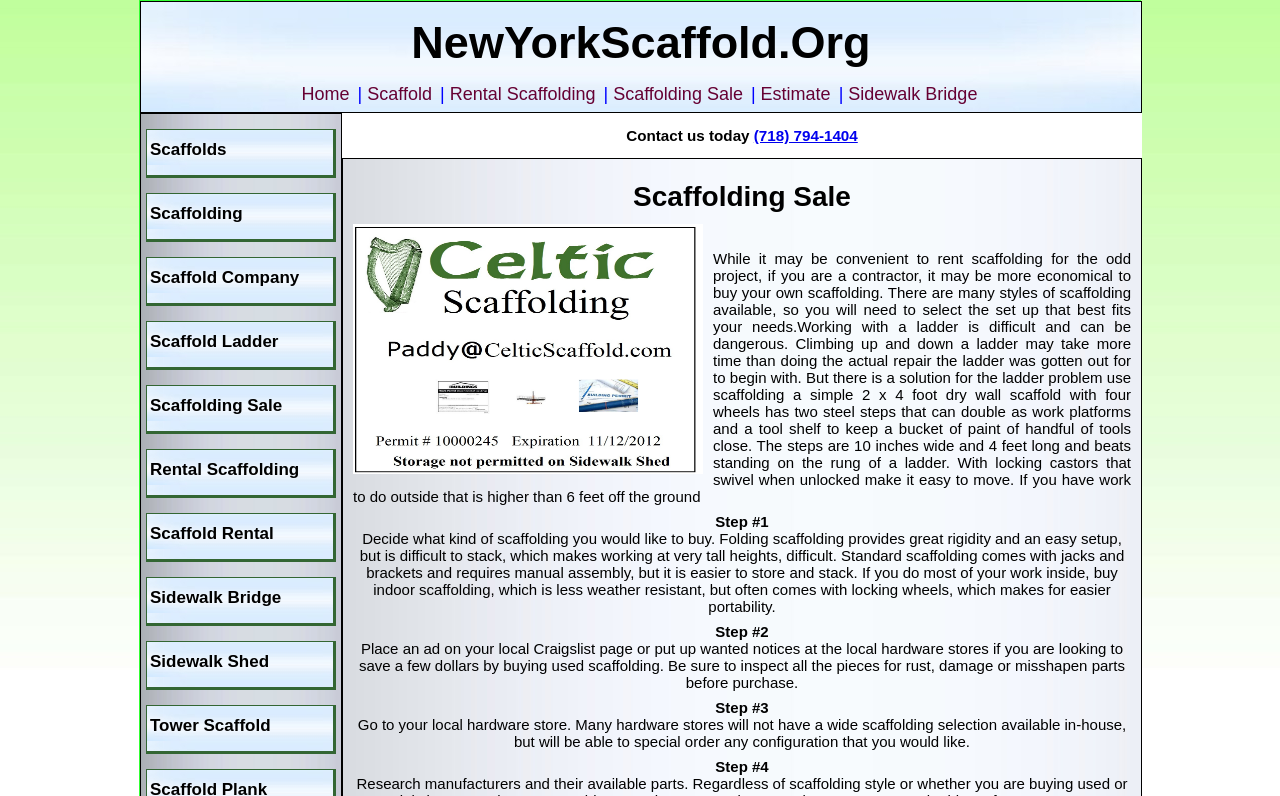Please identify the bounding box coordinates of the region to click in order to complete the given instruction: "Click on the 'Sidewalk Bridge' link". The coordinates should be four float numbers between 0 and 1, i.e., [left, top, right, bottom].

[0.663, 0.106, 0.764, 0.131]